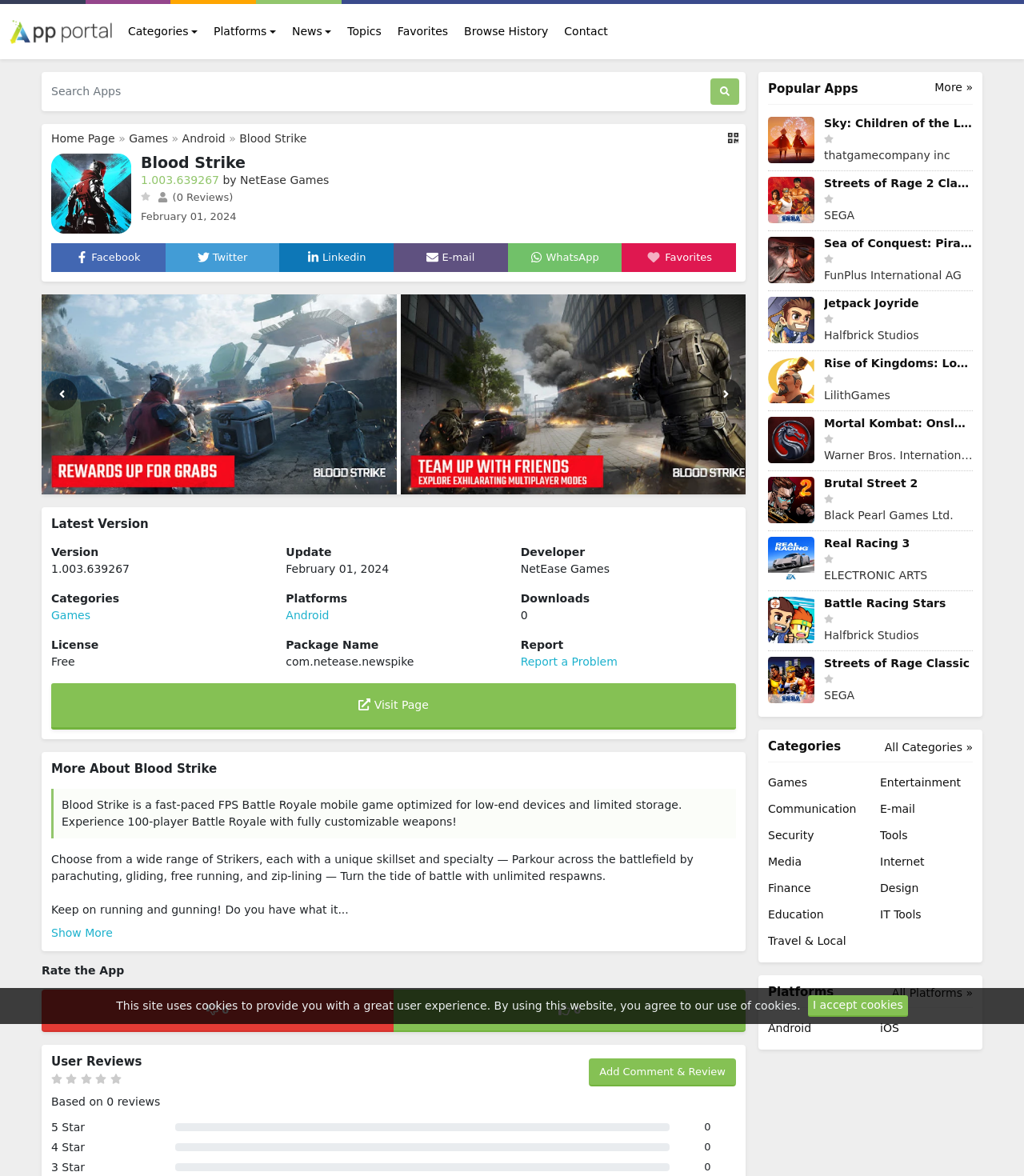Identify and provide the bounding box for the element described by: "parent_node: Favorites".

[0.631, 0.212, 0.649, 0.226]